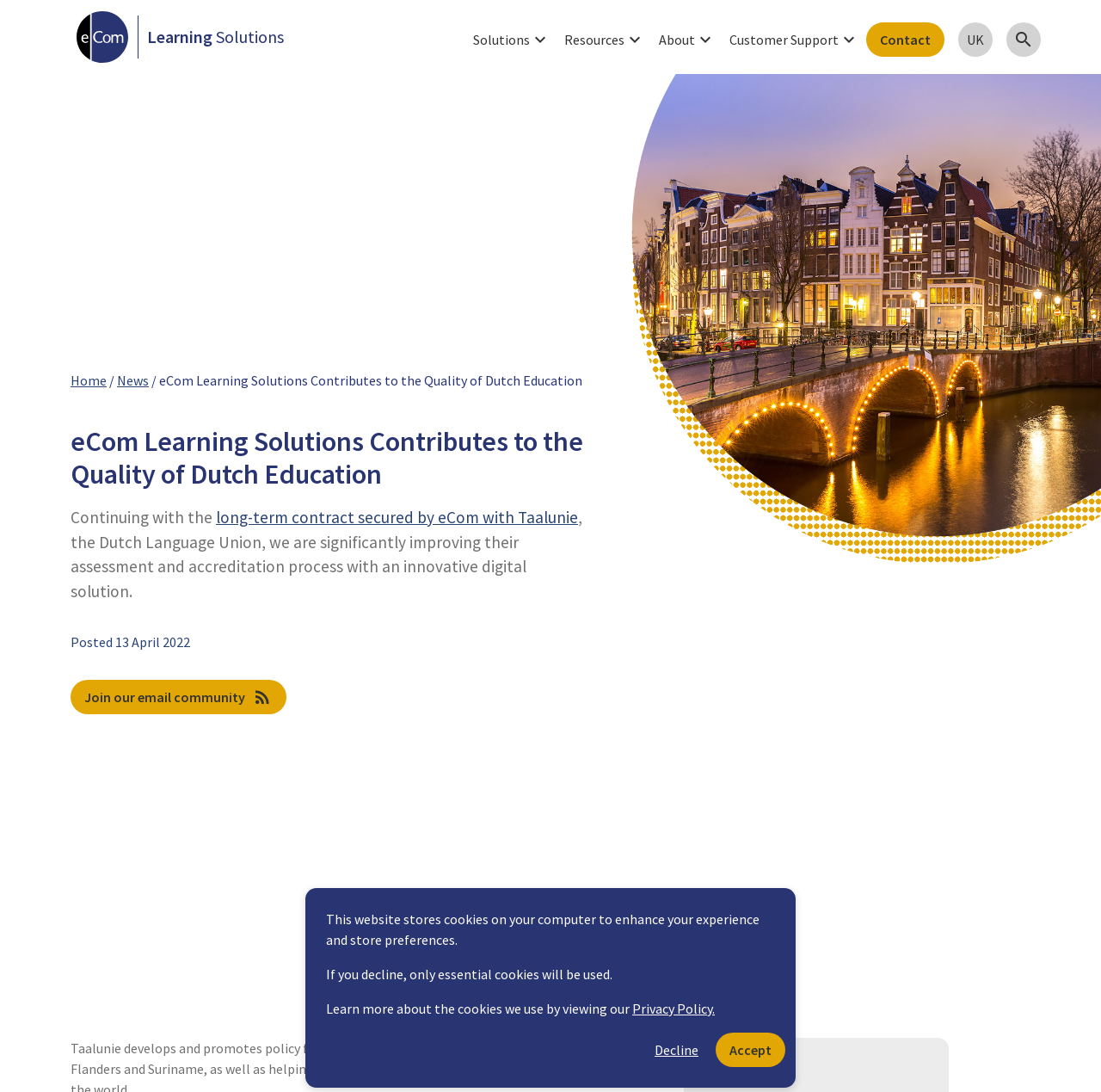Can you pinpoint the bounding box coordinates for the clickable element required for this instruction: "Search"? The coordinates should be four float numbers between 0 and 1, i.e., [left, top, right, bottom].

[0.914, 0.02, 0.945, 0.052]